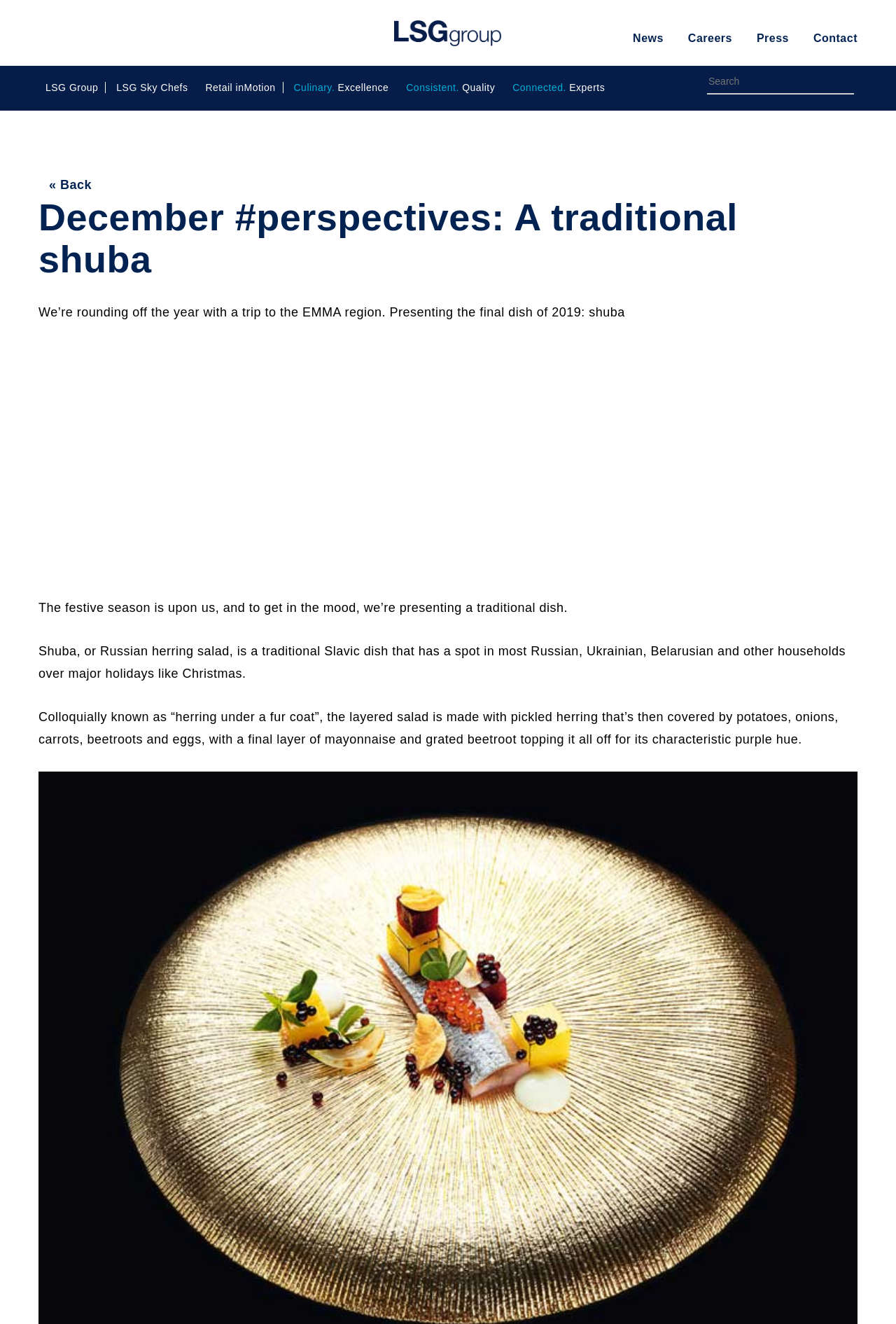What is the purpose of the textbox in the top right corner?
Based on the image, answer the question with a single word or brief phrase.

Search